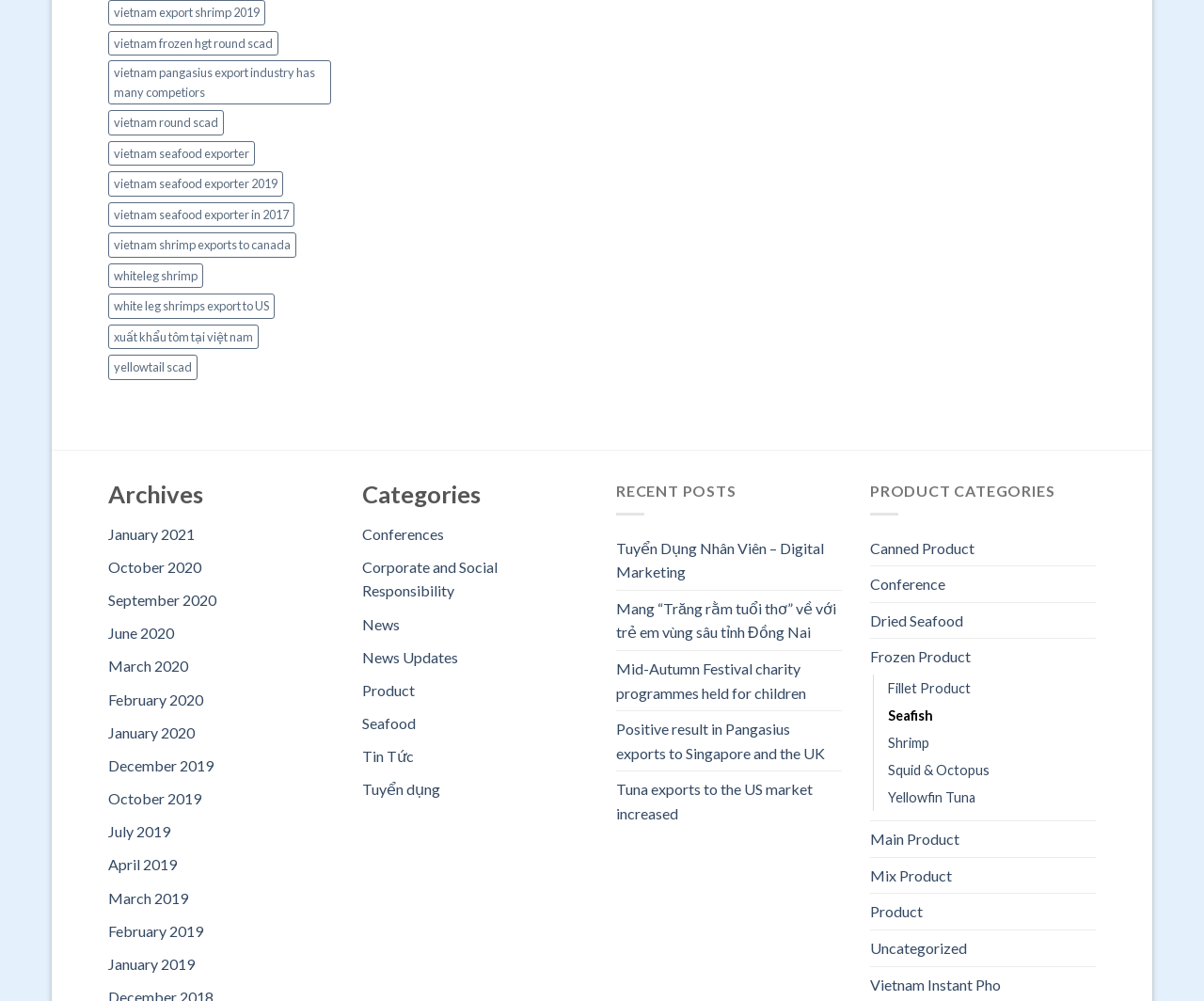Bounding box coordinates are specified in the format (top-left x, top-left y, bottom-right x, bottom-right y). All values are floating point numbers bounded between 0 and 1. Please provide the bounding box coordinate of the region this sentence describes: Contact

None